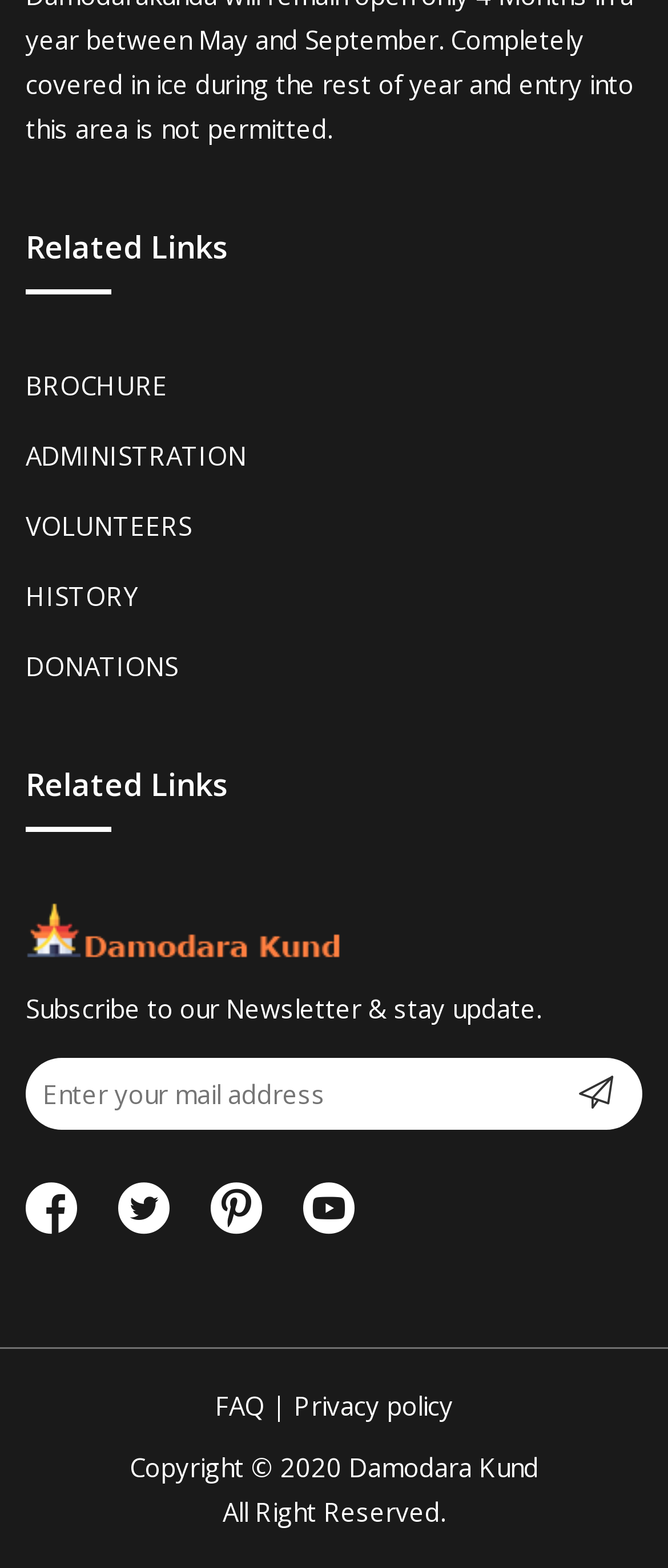Find and indicate the bounding box coordinates of the region you should select to follow the given instruction: "Subscribe to the newsletter".

[0.038, 0.674, 0.962, 0.72]